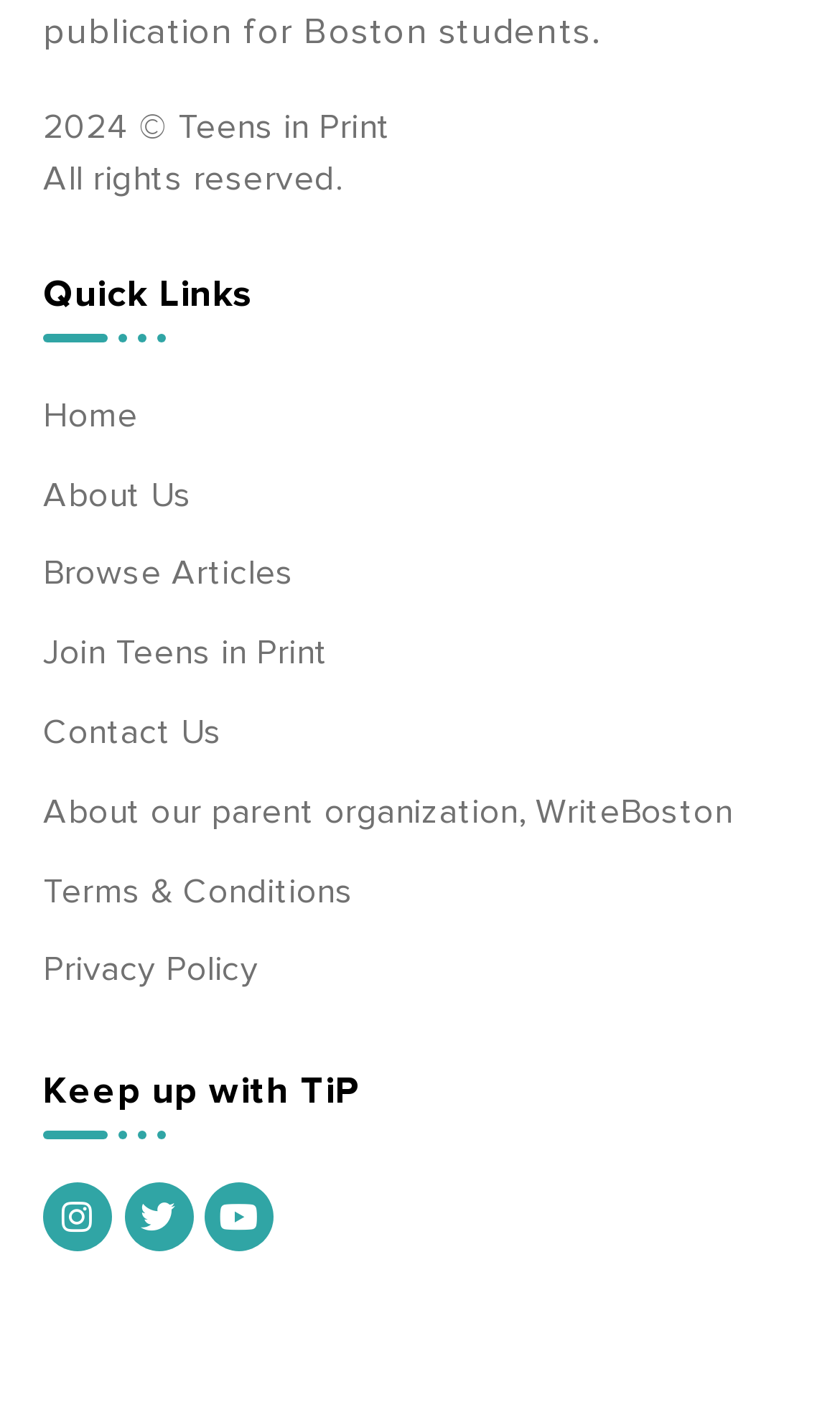Identify the bounding box coordinates of the clickable section necessary to follow the following instruction: "View Terms & Conditions". The coordinates should be presented as four float numbers from 0 to 1, i.e., [left, top, right, bottom].

[0.051, 0.614, 0.949, 0.658]